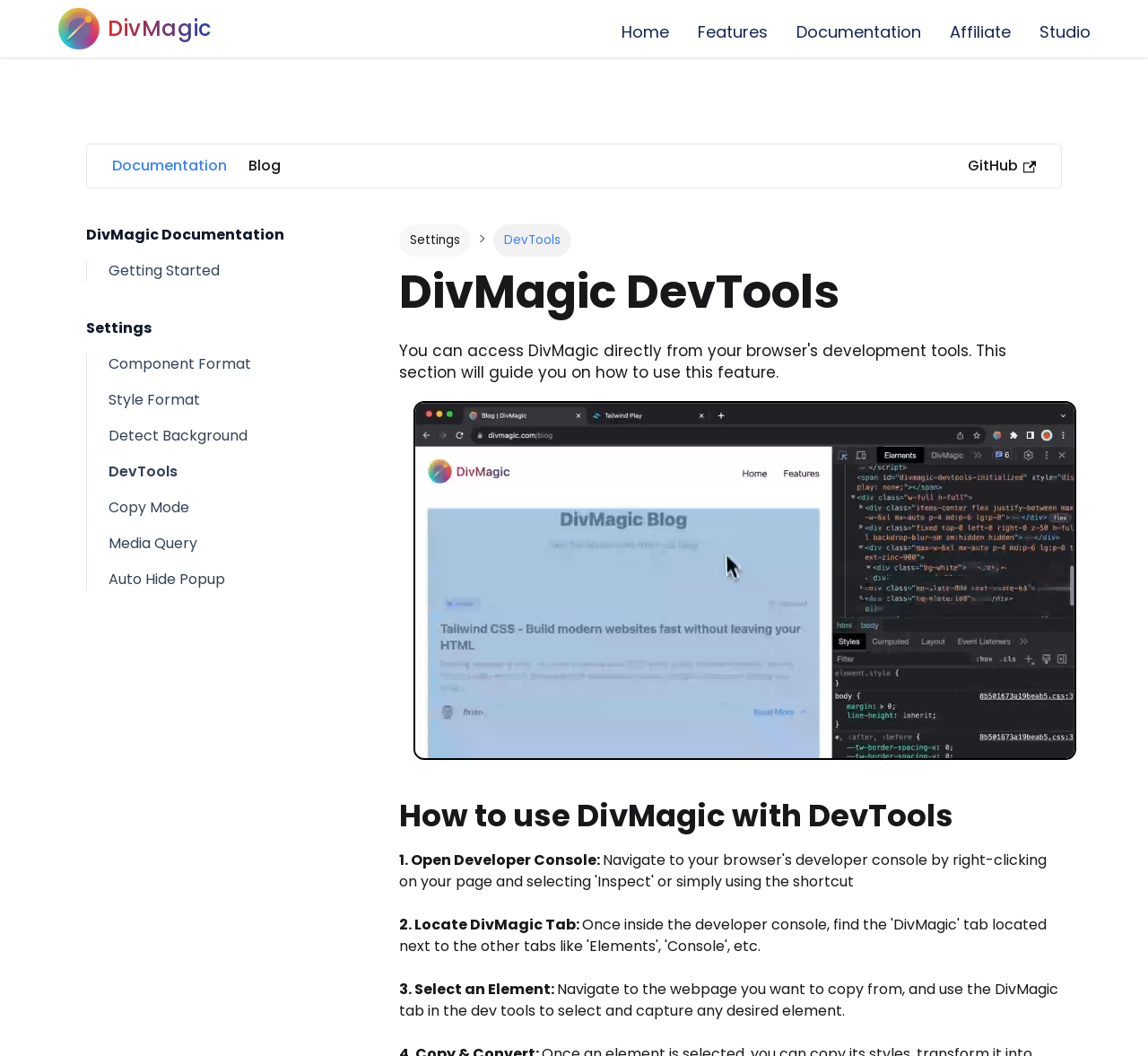Determine the bounding box coordinates of the section to be clicked to follow the instruction: "Click on the DivMagic link". The coordinates should be given as four float numbers between 0 and 1, formatted as [left, top, right, bottom].

[0.05, 0.007, 0.184, 0.048]